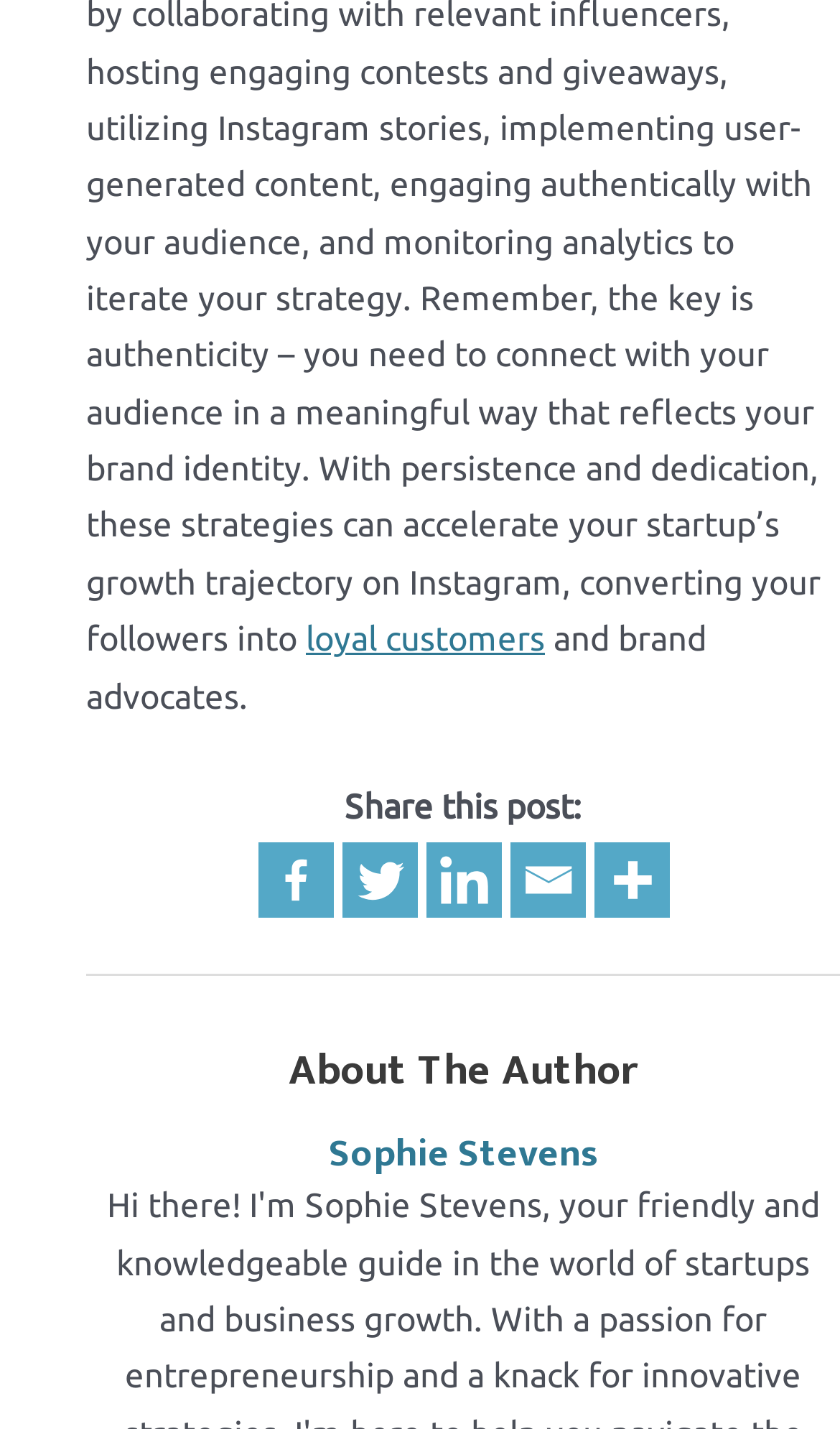Locate the bounding box of the UI element with the following description: "title="More"".

[0.706, 0.589, 0.796, 0.642]